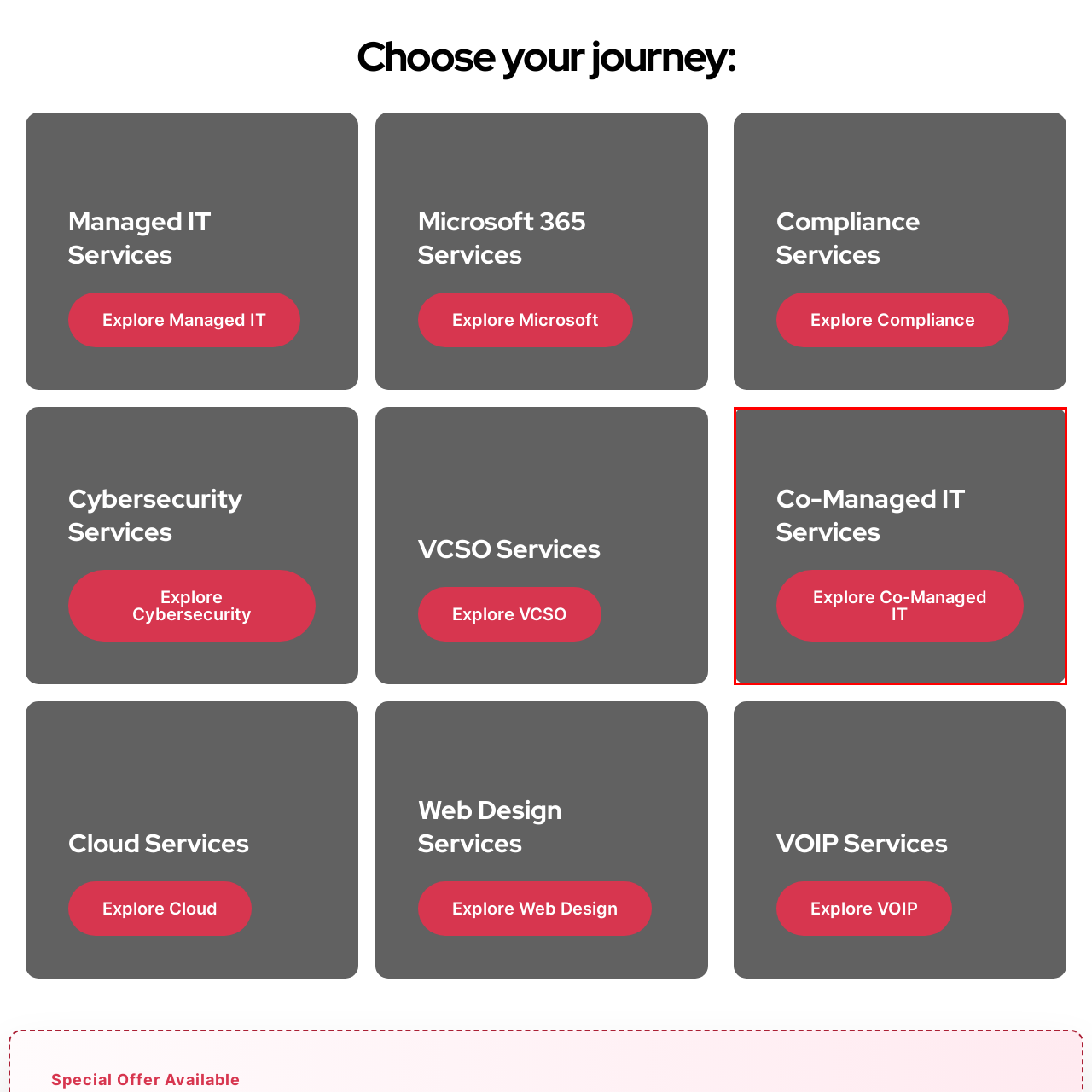Inspect the image surrounded by the red boundary and answer the following question in detail, basing your response on the visual elements of the image: 
What is the purpose of the design?

The caption states that the design not only communicates professionalism but also engages potential clients looking for collaborative IT solutions. This suggests that the purpose of the design is to create a professional and inviting atmosphere that encourages users to learn more about the Co-Managed IT Services.